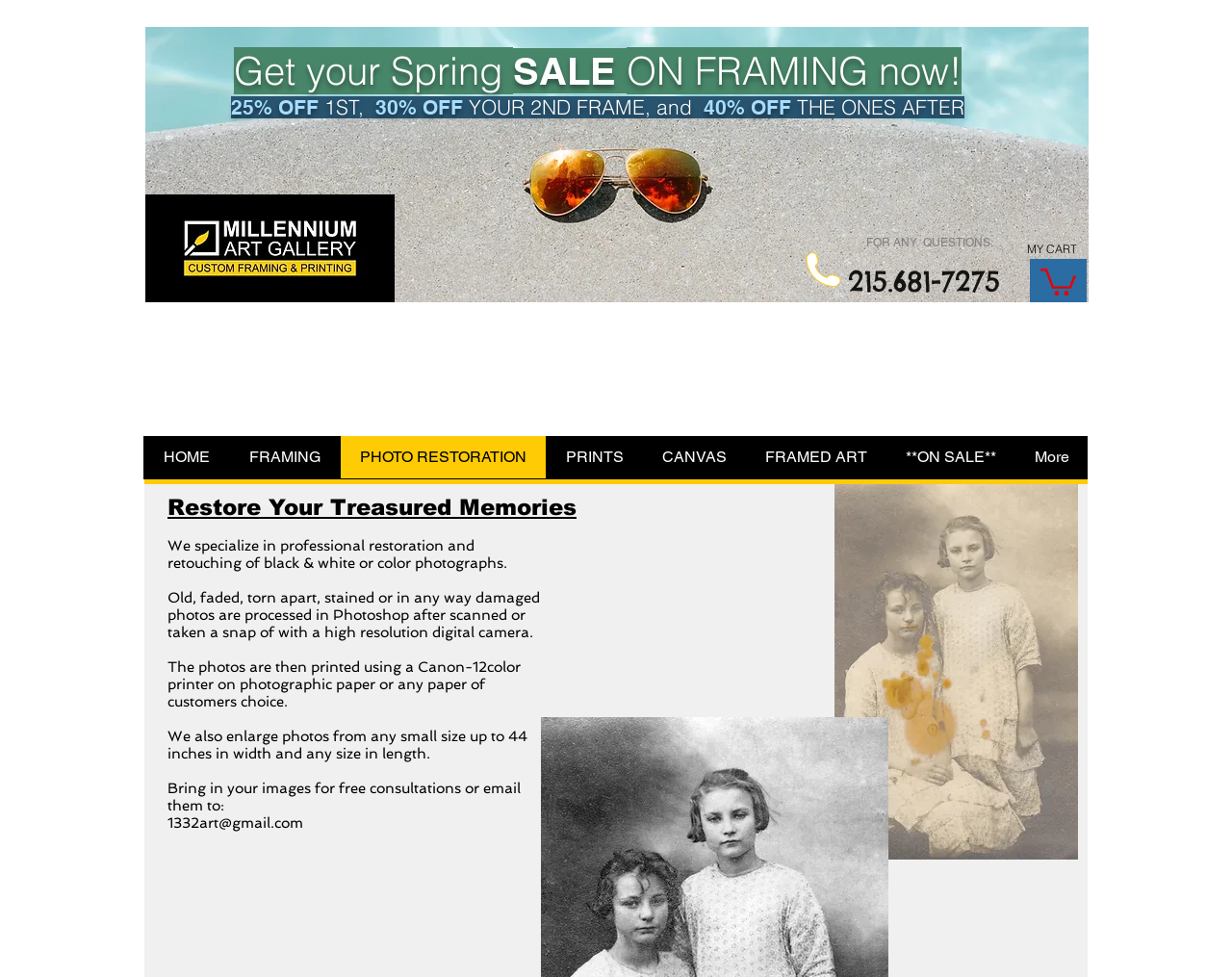Pinpoint the bounding box coordinates for the area that should be clicked to perform the following instruction: "Click the 'PHOTO RESTORATION' link".

[0.276, 0.446, 0.443, 0.49]